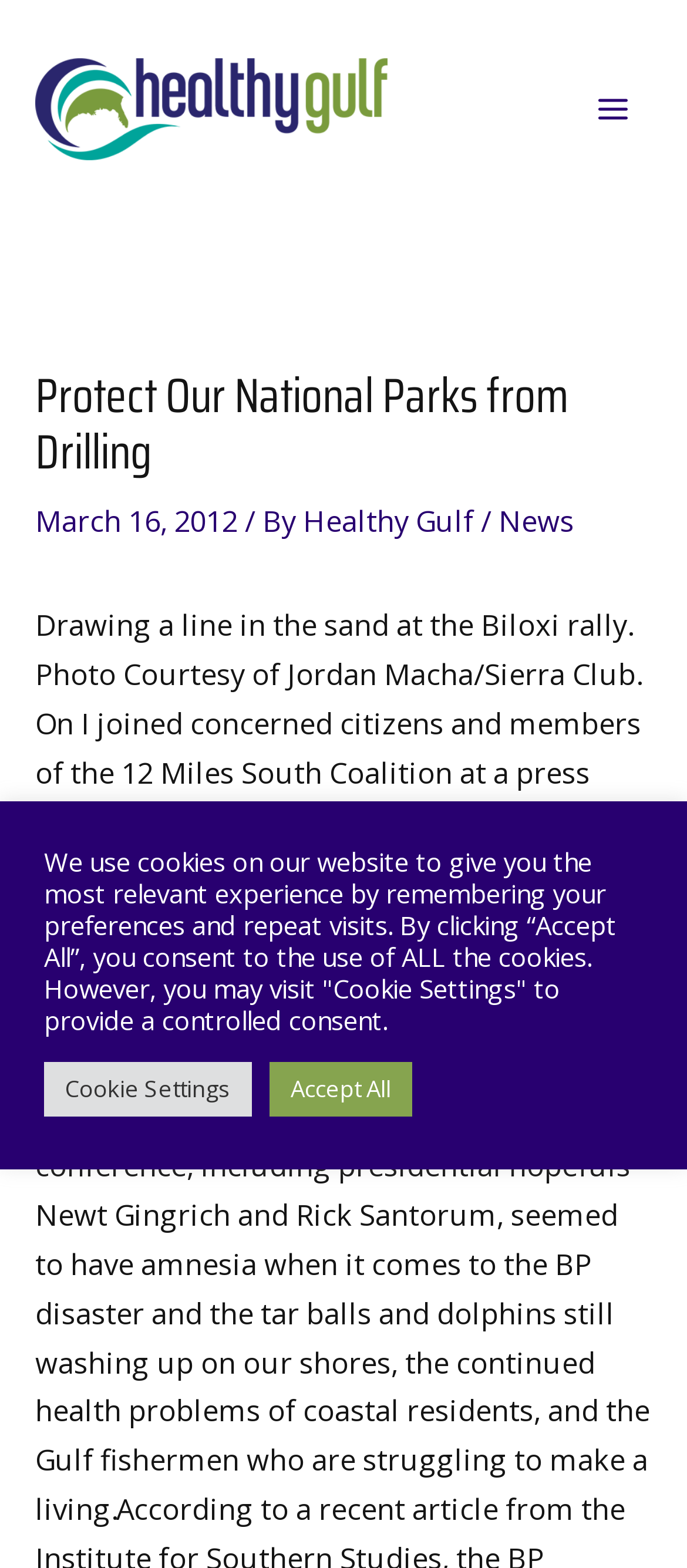Give an in-depth explanation of the webpage layout and content.

The webpage appears to be an article or blog post from Healthy Gulf, a organization focused on environmental issues. At the top left of the page, there is a link to the Healthy Gulf website, accompanied by a small image with the same name. 

To the right of the Healthy Gulf link, there is a main menu button. When expanded, it reveals a header section with a prominent heading that reads "Protect Our National Parks from Drilling". Below the heading, there is a date "March 16, 2012" and an author credit "By Healthy Gulf". 

Further down, there are two links, one to "Healthy Gulf" and another to "News". The "Healthy Gulf" link is a repeat of the one at the top left, while the "News" link likely leads to a news section or archive.

At the bottom of the page, there is a notification about the use of cookies on the website. The notification provides options to either "Accept All" cookies or visit "Cookie Settings" to provide controlled consent. The "Cookie Settings" and "Accept All" buttons are positioned side by side, with the "Cookie Settings" button on the left and the "Accept All" button on the right.